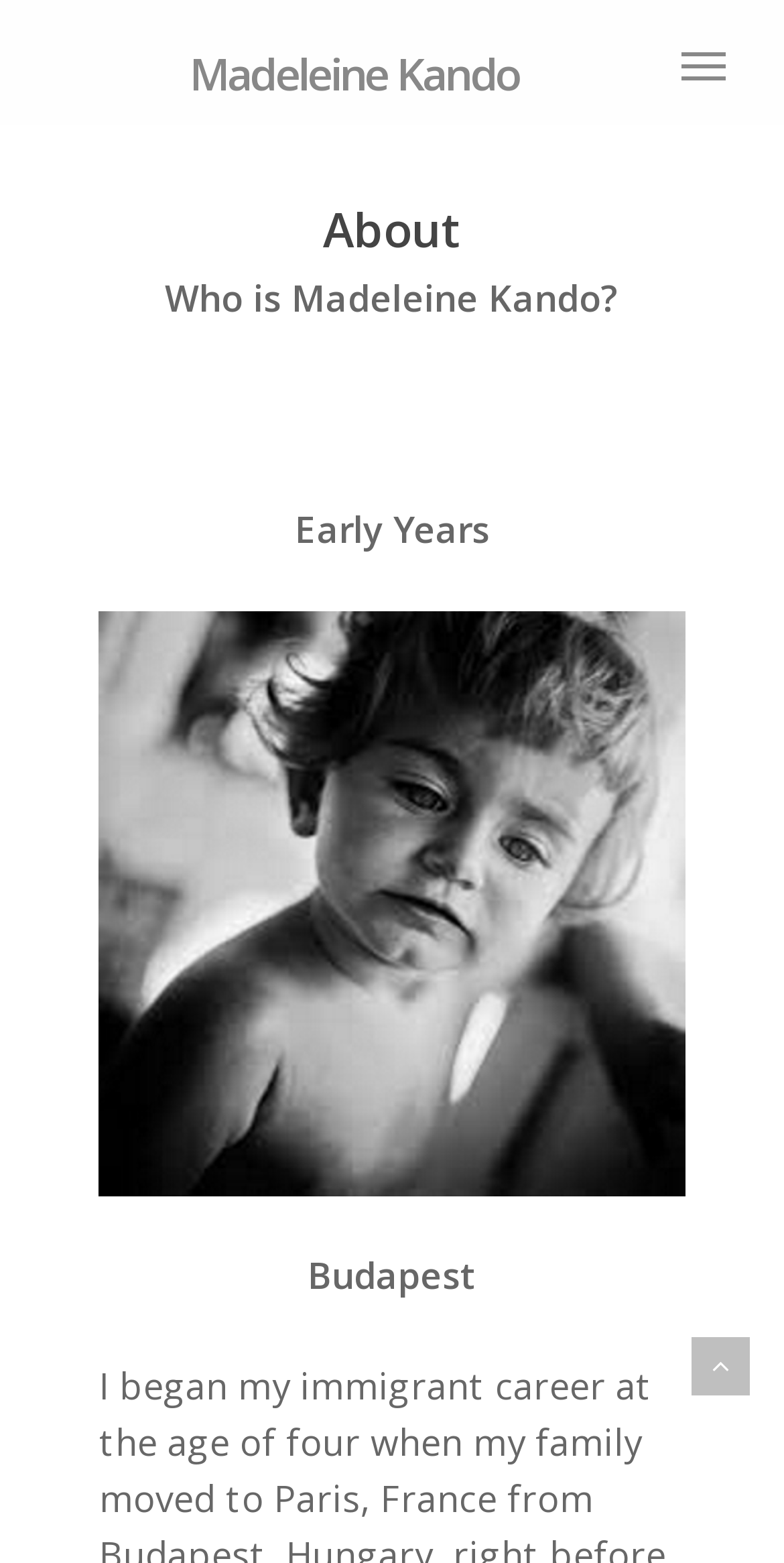What is the city mentioned in the webpage content?
Look at the image and respond with a one-word or short phrase answer.

Budapest